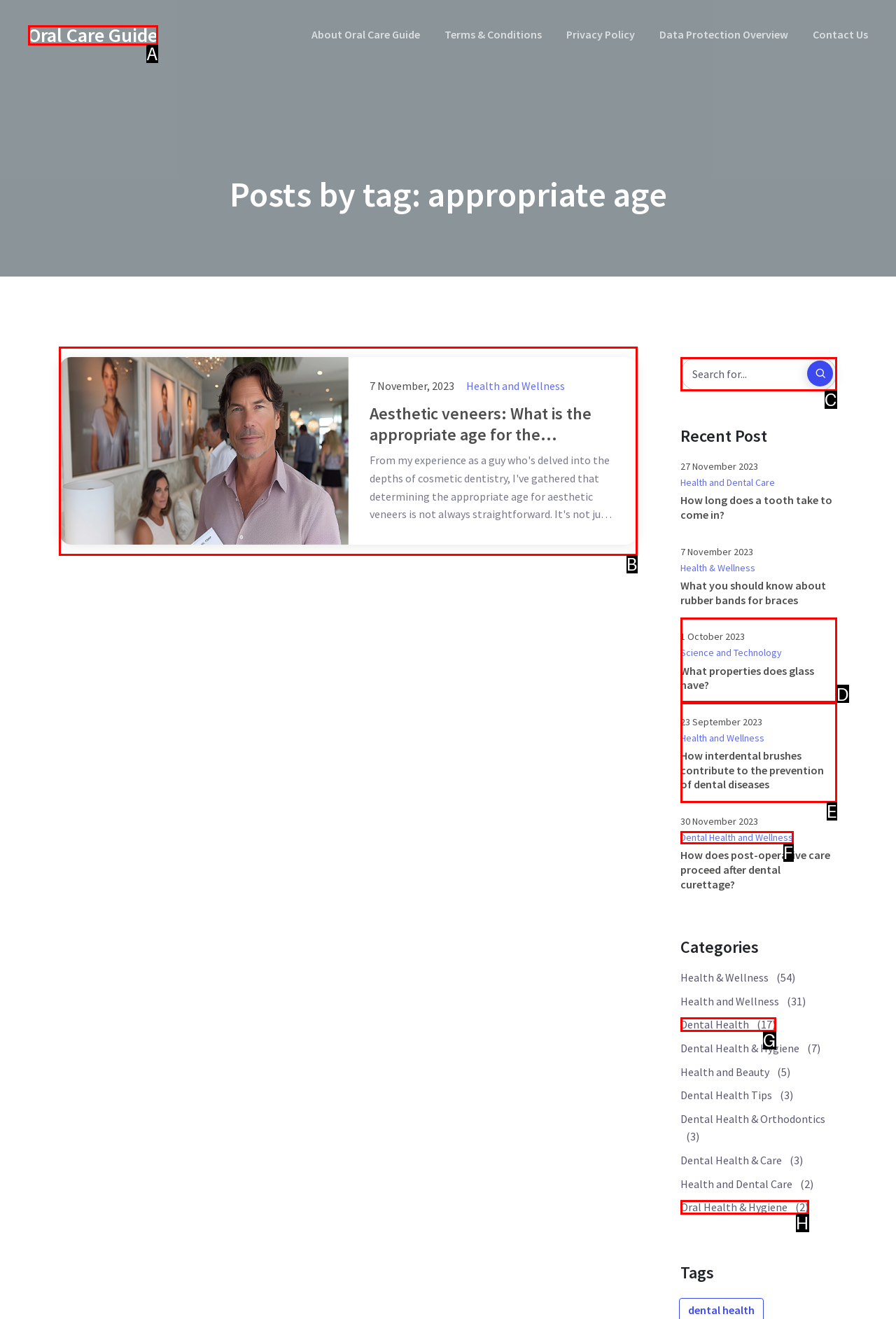Indicate which HTML element you need to click to complete the task: Read the article about Aesthetic veneers. Provide the letter of the selected option directly.

B